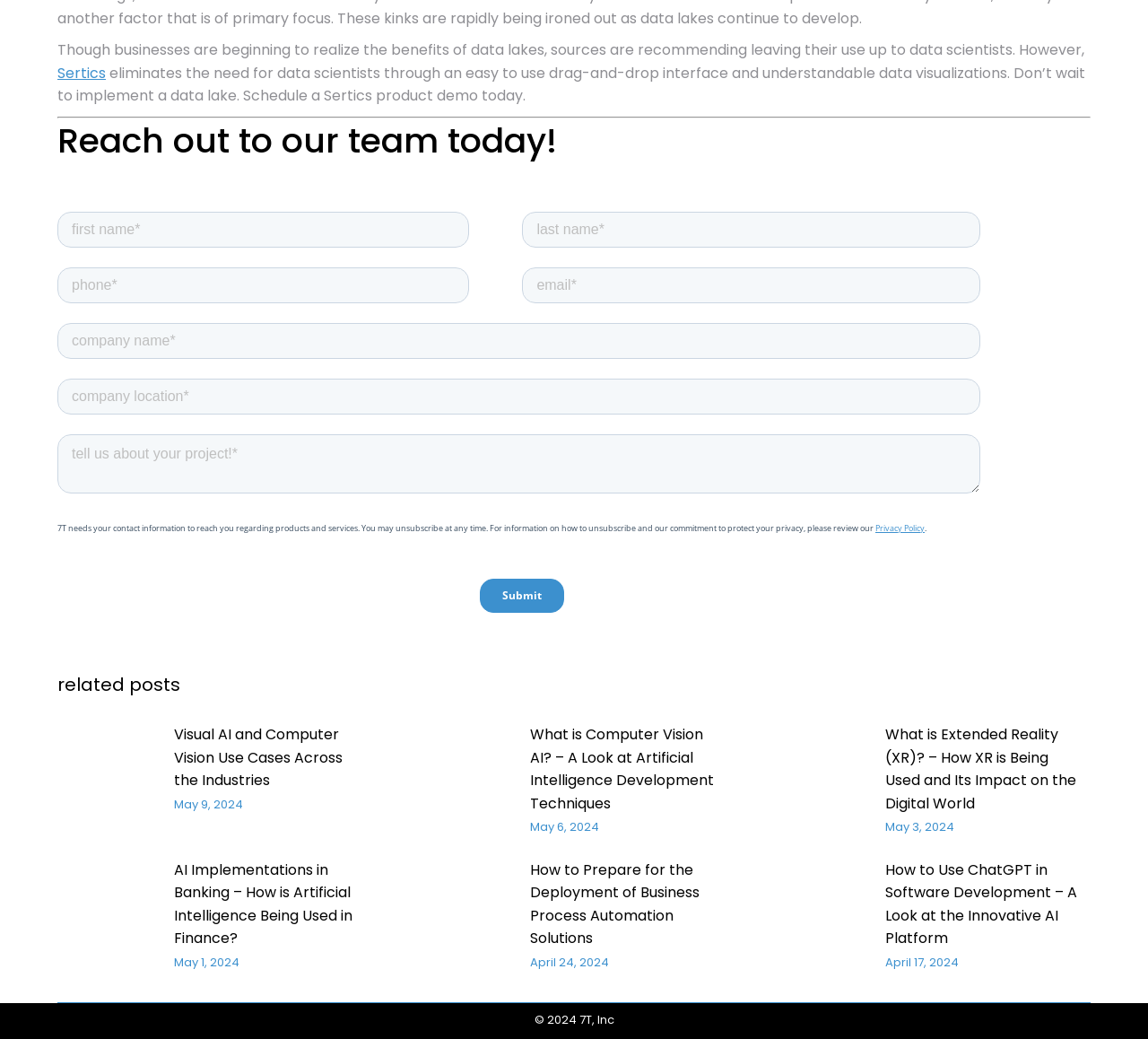Pinpoint the bounding box coordinates of the clickable area necessary to execute the following instruction: "Read the article 'Visual AI and Computer Vision Use Cases Across the Industries'". The coordinates should be given as four float numbers between 0 and 1, namely [left, top, right, bottom].

[0.152, 0.696, 0.321, 0.762]